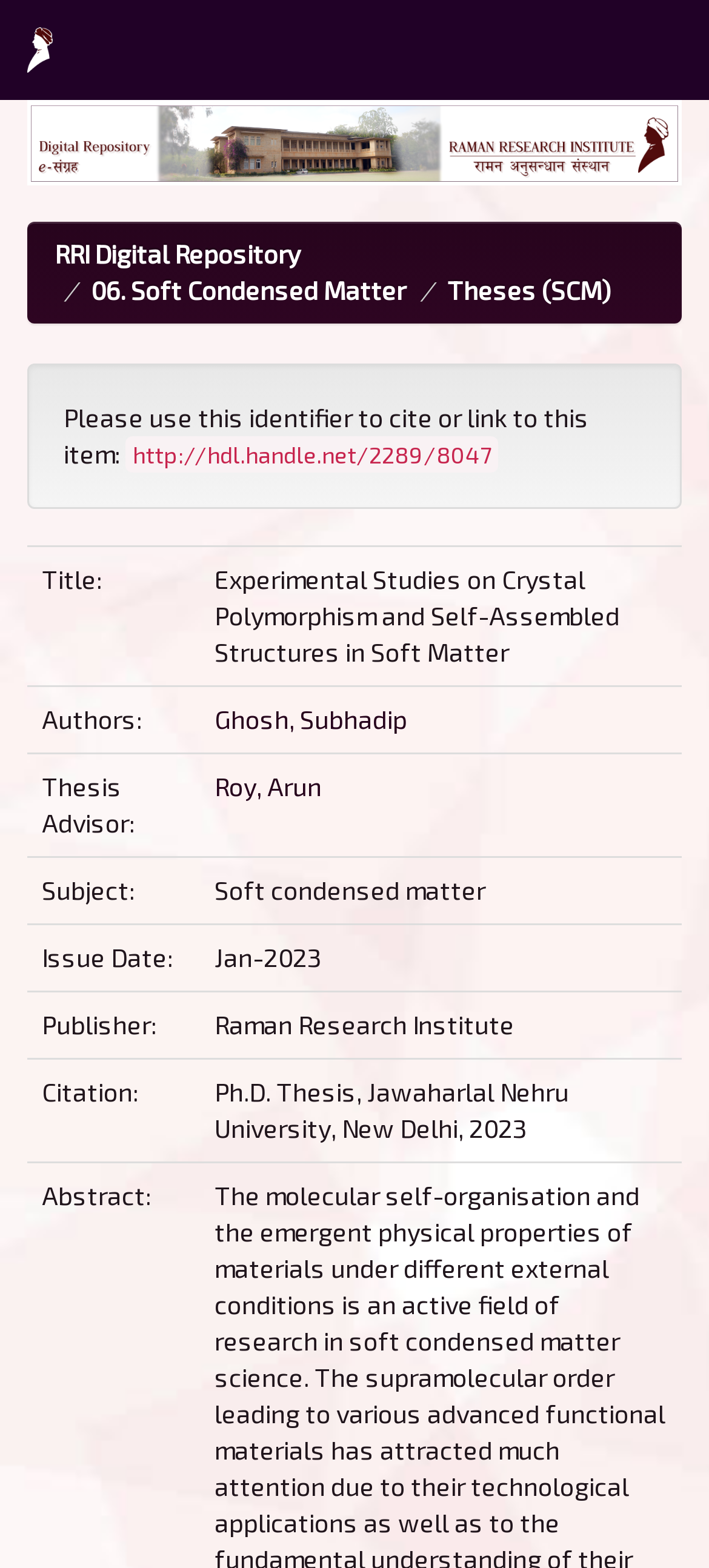Answer the question using only a single word or phrase: 
When was the thesis issued?

Jan-2023